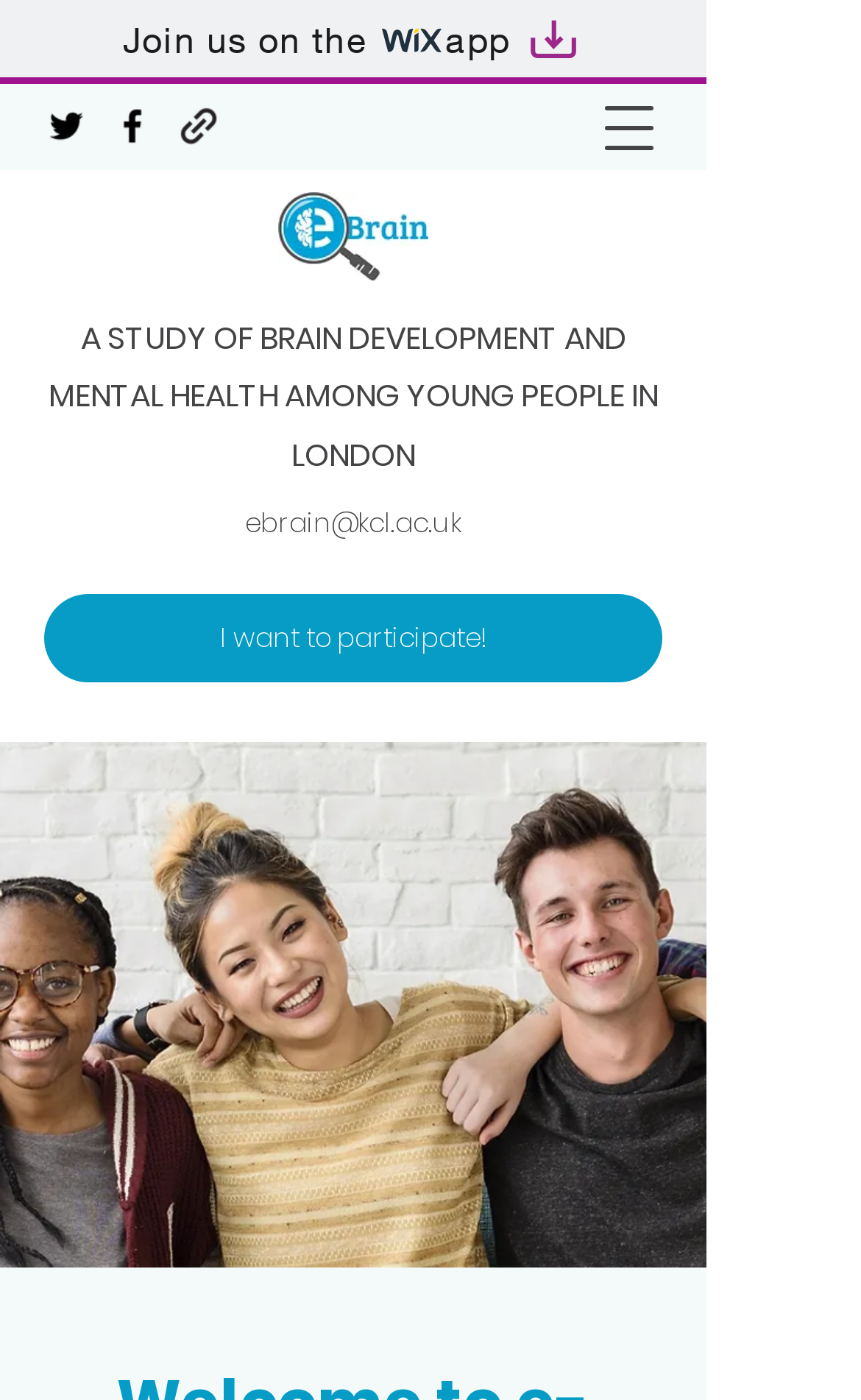What social media platforms are linked on the website?
Relying on the image, give a concise answer in one word or a brief phrase.

Twitter, Facebook